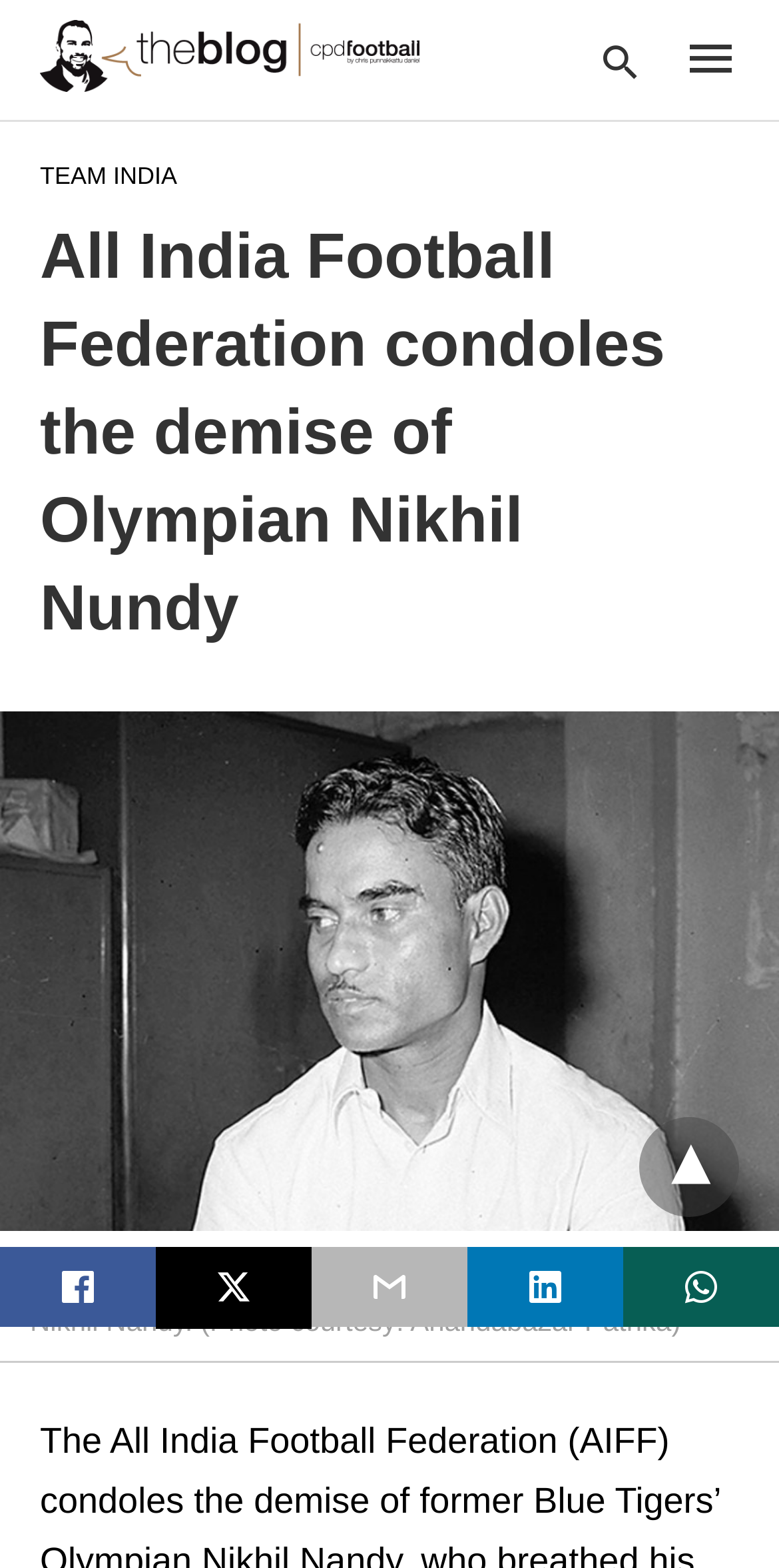Identify the bounding box of the HTML element described as: "Menu".

None